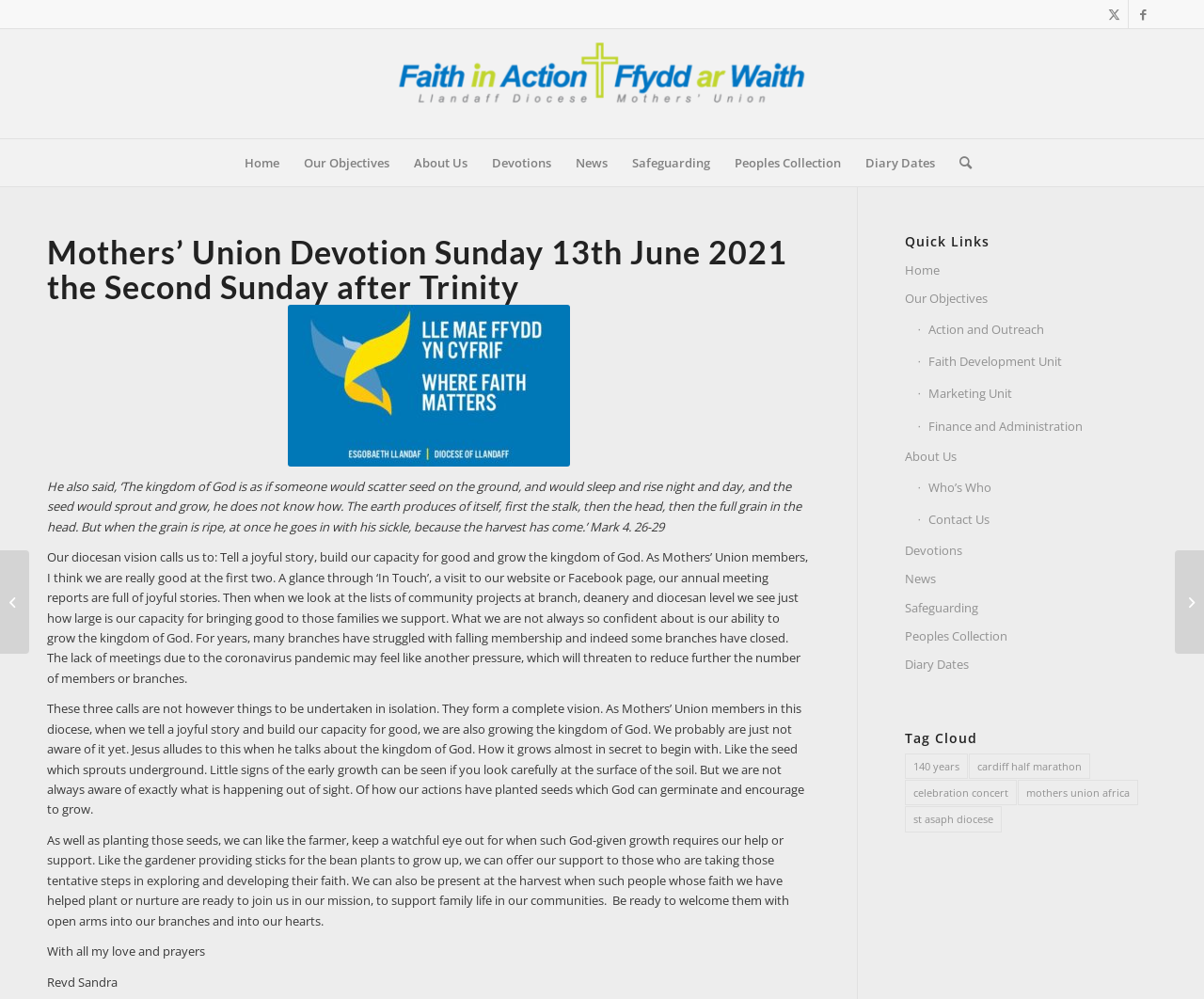Please find the bounding box coordinates of the element's region to be clicked to carry out this instruction: "Check the 'Tag Cloud'".

[0.752, 0.731, 0.961, 0.746]